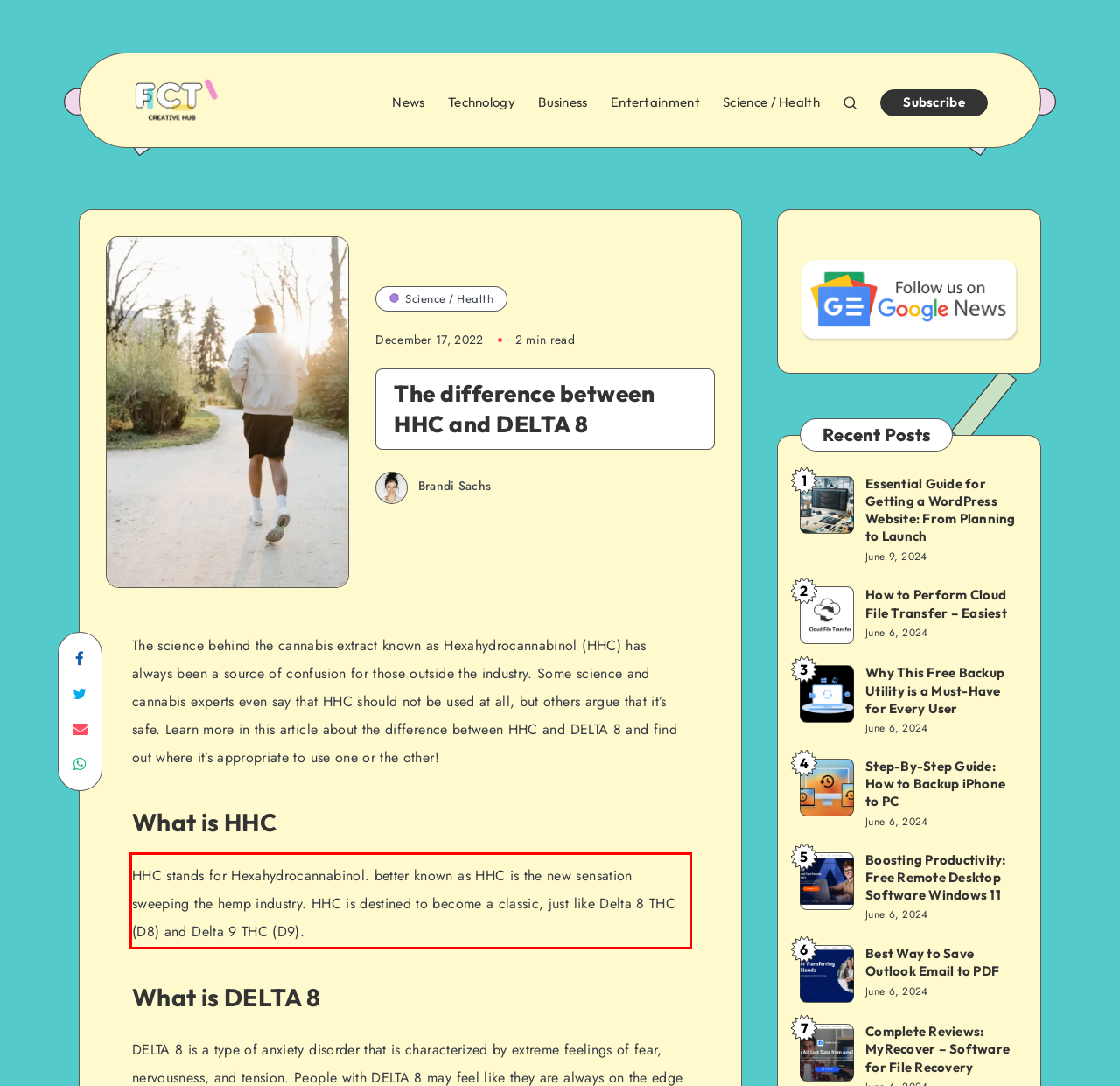Within the screenshot of a webpage, identify the red bounding box and perform OCR to capture the text content it contains.

HHC stands for Hexahydrocannabinol. better known as HHC is the new sensation sweeping the hemp industry. HHC is destined to become a classic, just like Delta 8 THC (D8) and Delta 9 THC (D9).